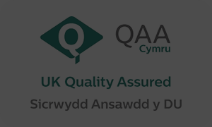What does the badge serve as?
Look at the image and answer the question with a single word or phrase.

Mark of credibility